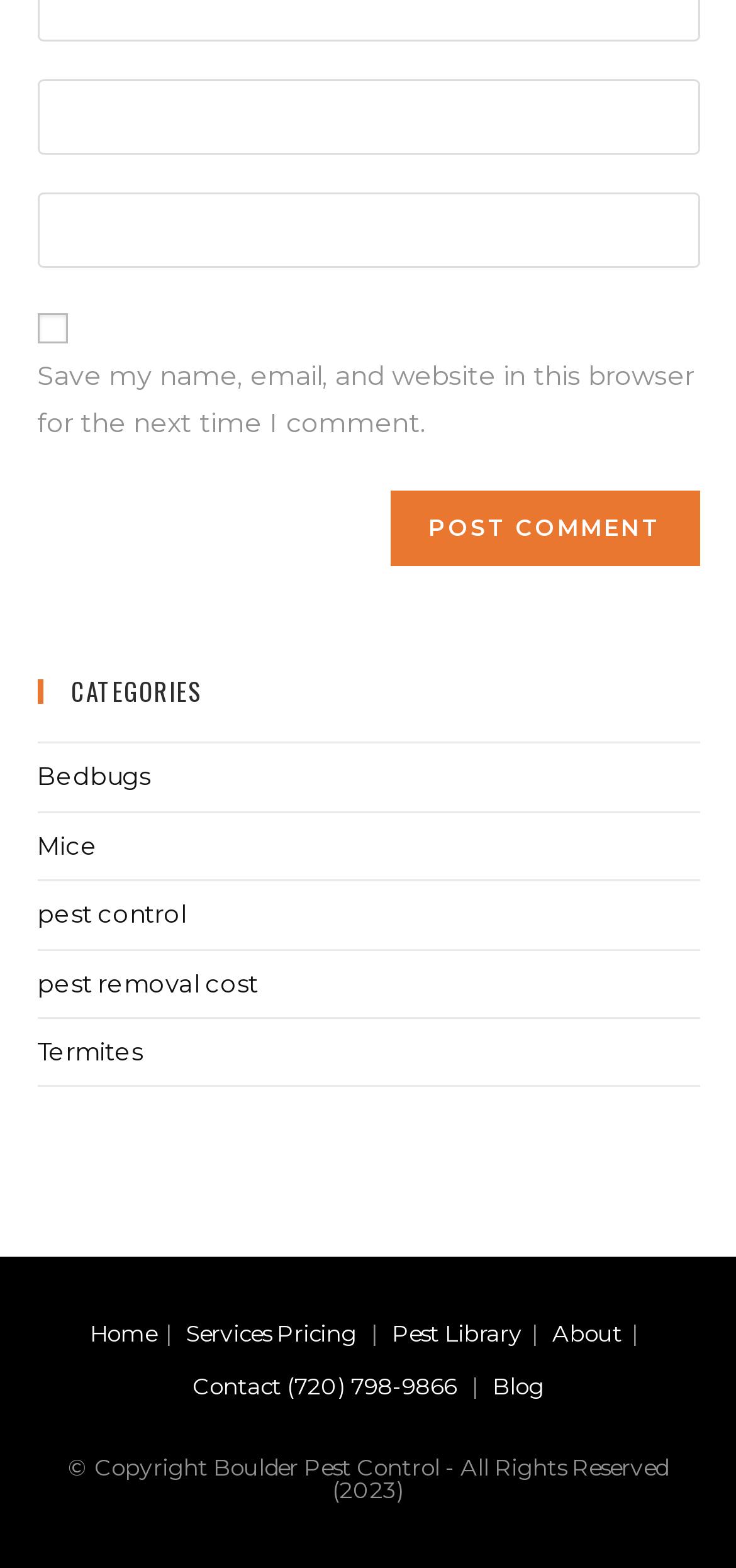Provide a brief response to the question using a single word or phrase: 
What is the copyright year?

2023